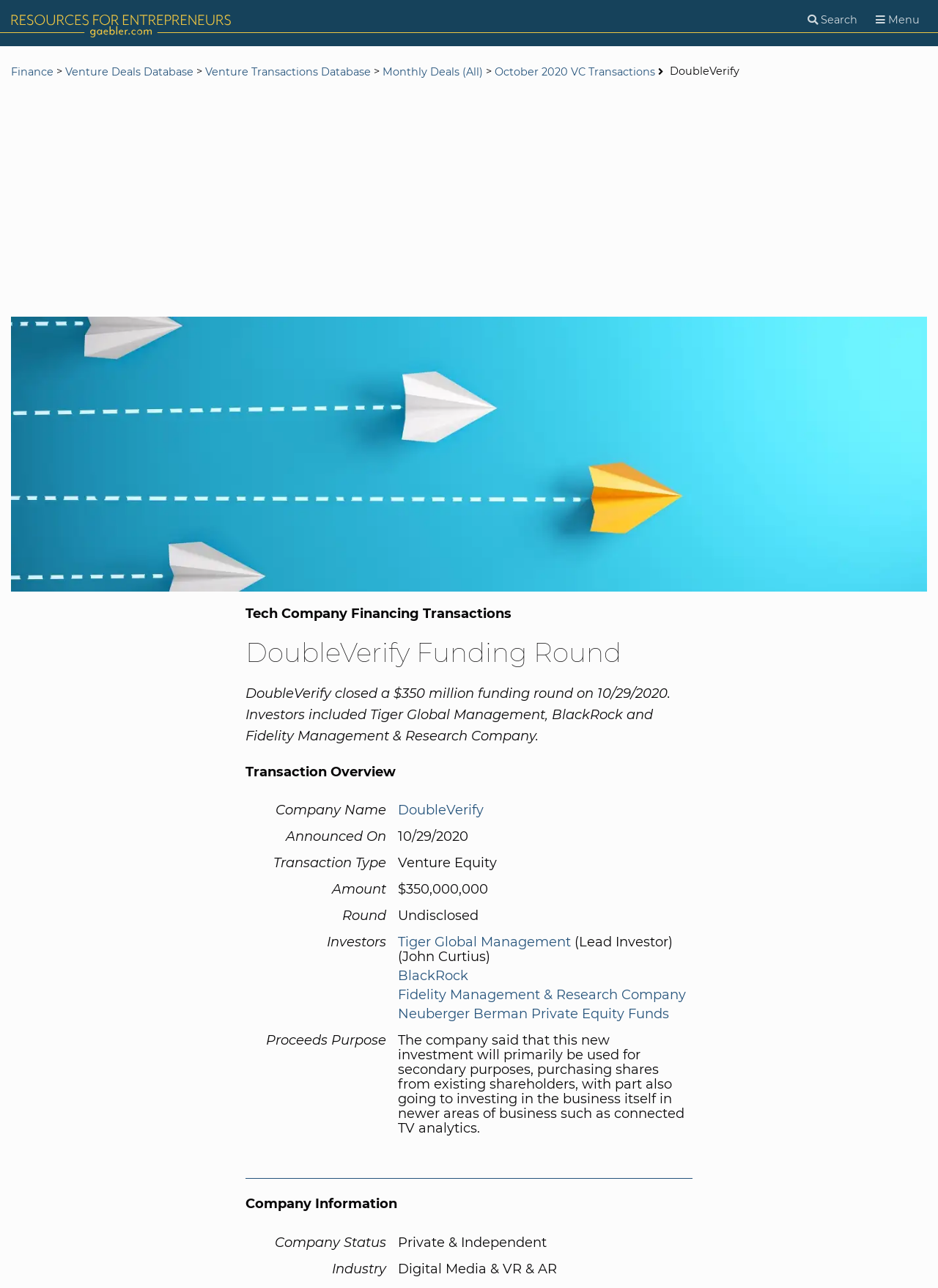Show the bounding box coordinates for the HTML element as described: "aria-label="Search" name="q"".

[0.012, 0.047, 0.988, 0.07]